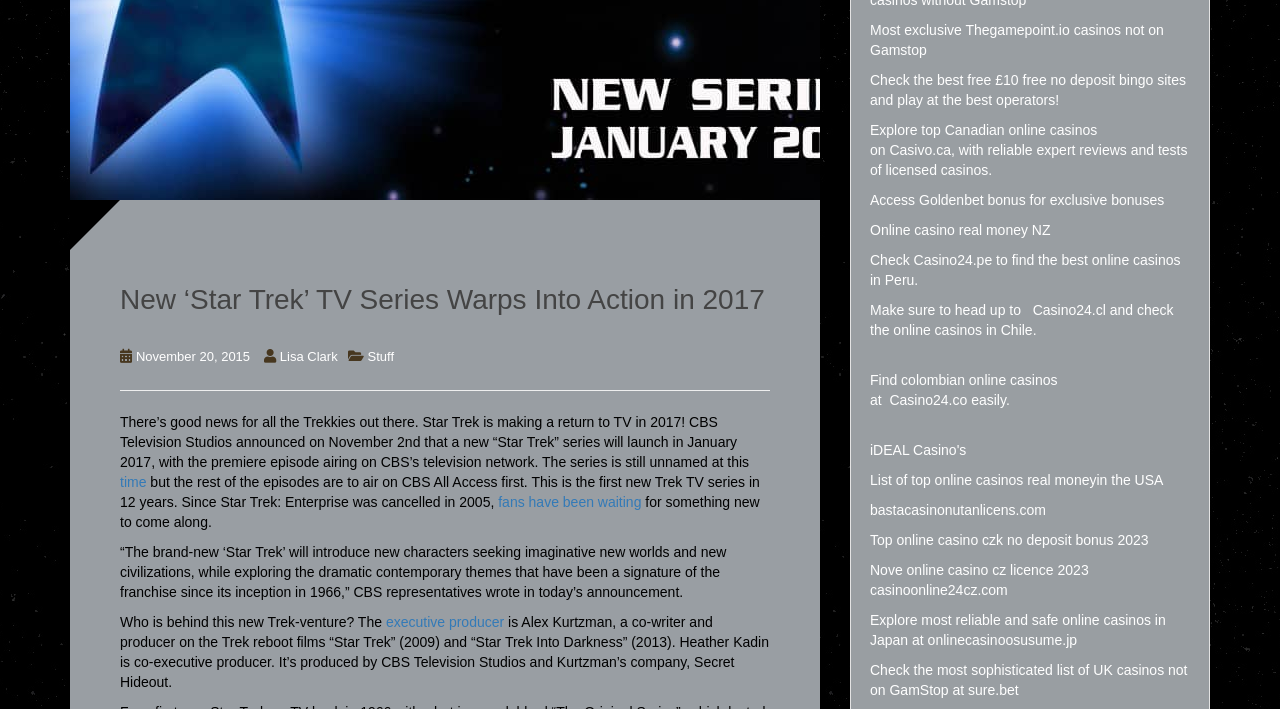Provide the bounding box coordinates for the UI element described in this sentence: "Casino24.pe". The coordinates should be four float values between 0 and 1, i.e., [left, top, right, bottom].

[0.714, 0.355, 0.778, 0.378]